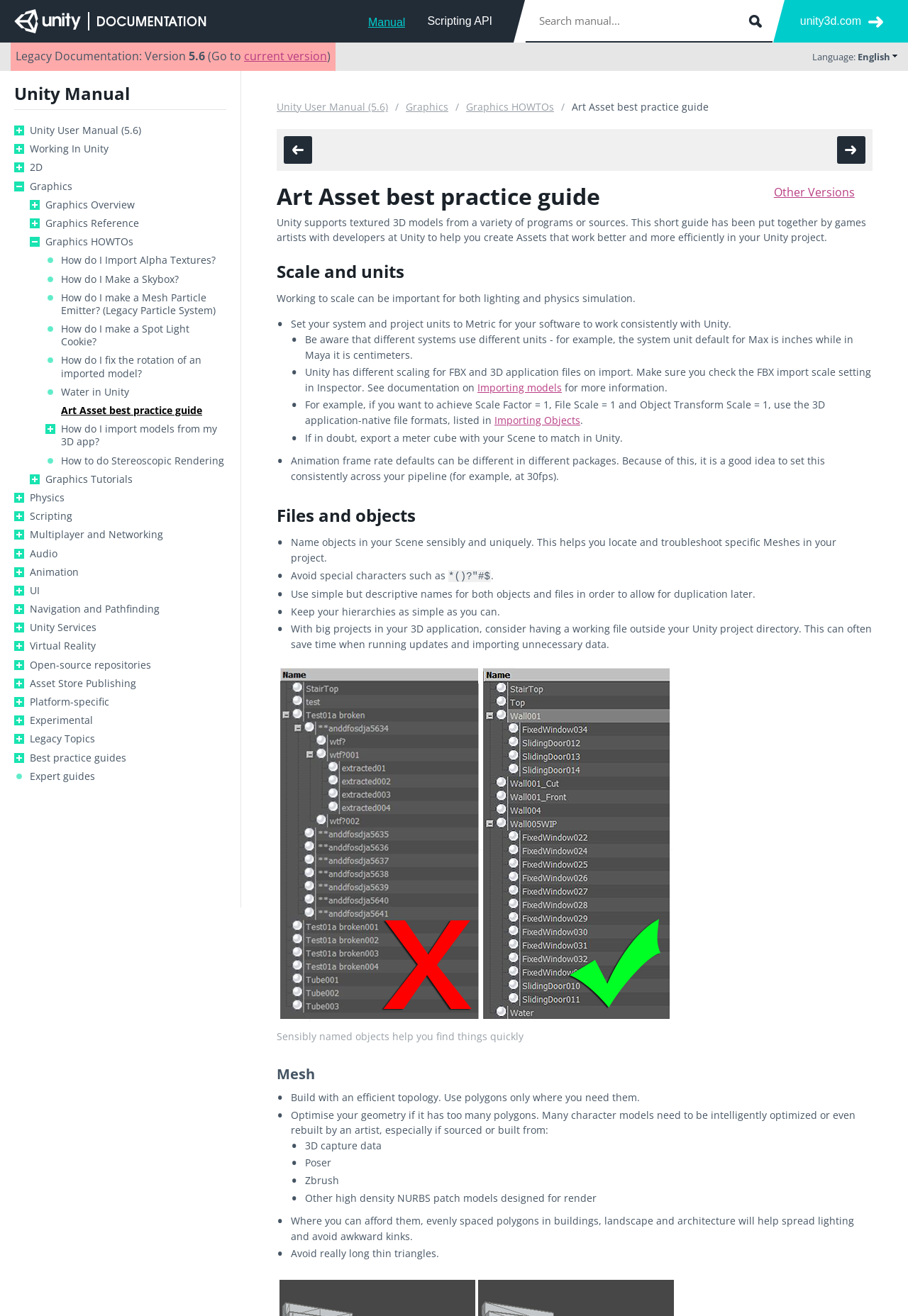Can you determine the main header of this webpage?

Art Asset best practice guide